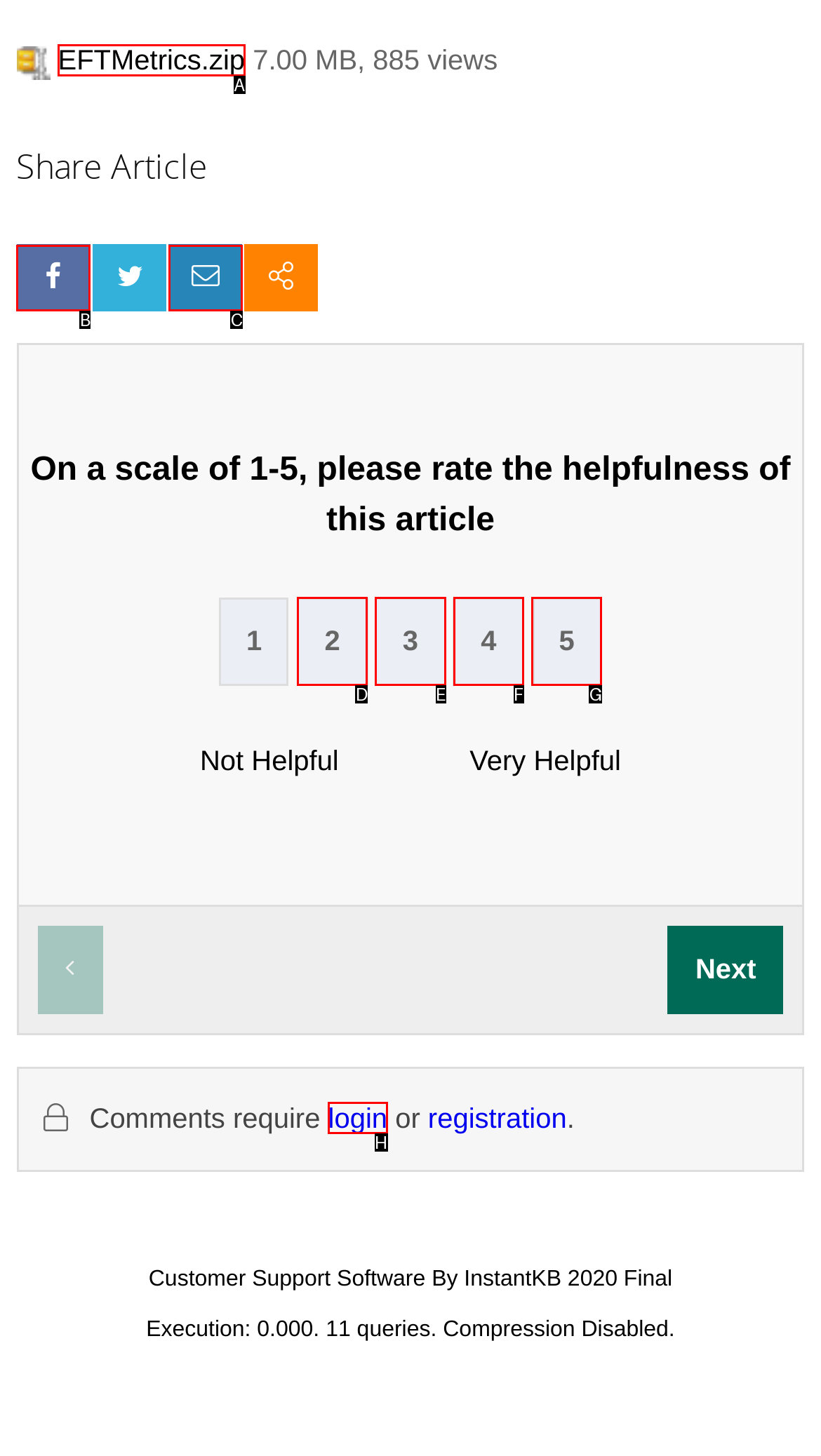Given the element description: title="Share On Facebook"
Pick the letter of the correct option from the list.

B